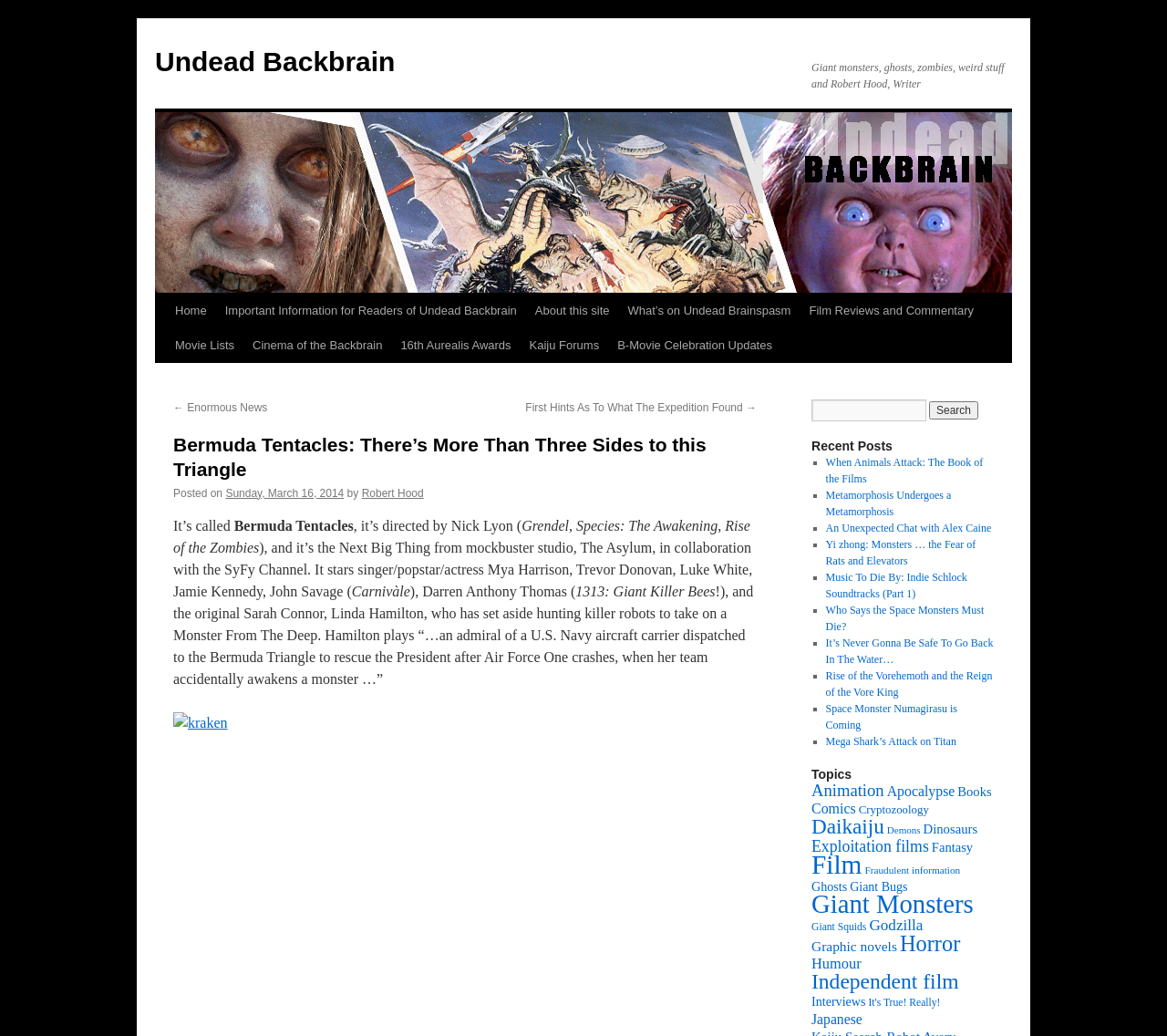Specify the bounding box coordinates of the area to click in order to follow the given instruction: "Search for something."

[0.695, 0.386, 0.852, 0.407]